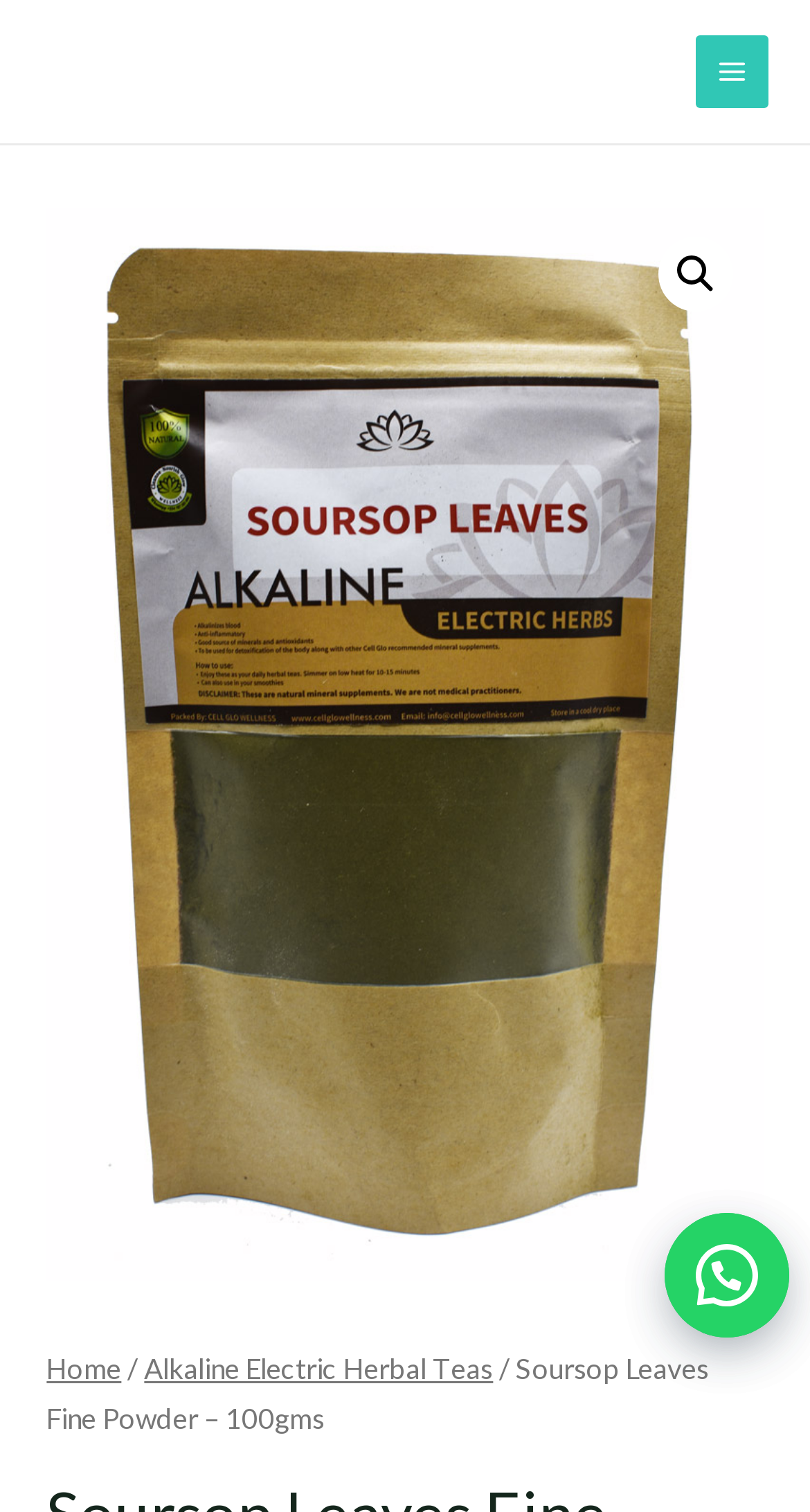What is the position of the product image?
Provide a detailed and well-explained answer to the question.

By analyzing the bounding box coordinates of the figure element, I found that the product image is located at [0.058, 0.137, 0.942, 0.848], which suggests that it is centered on the webpage.